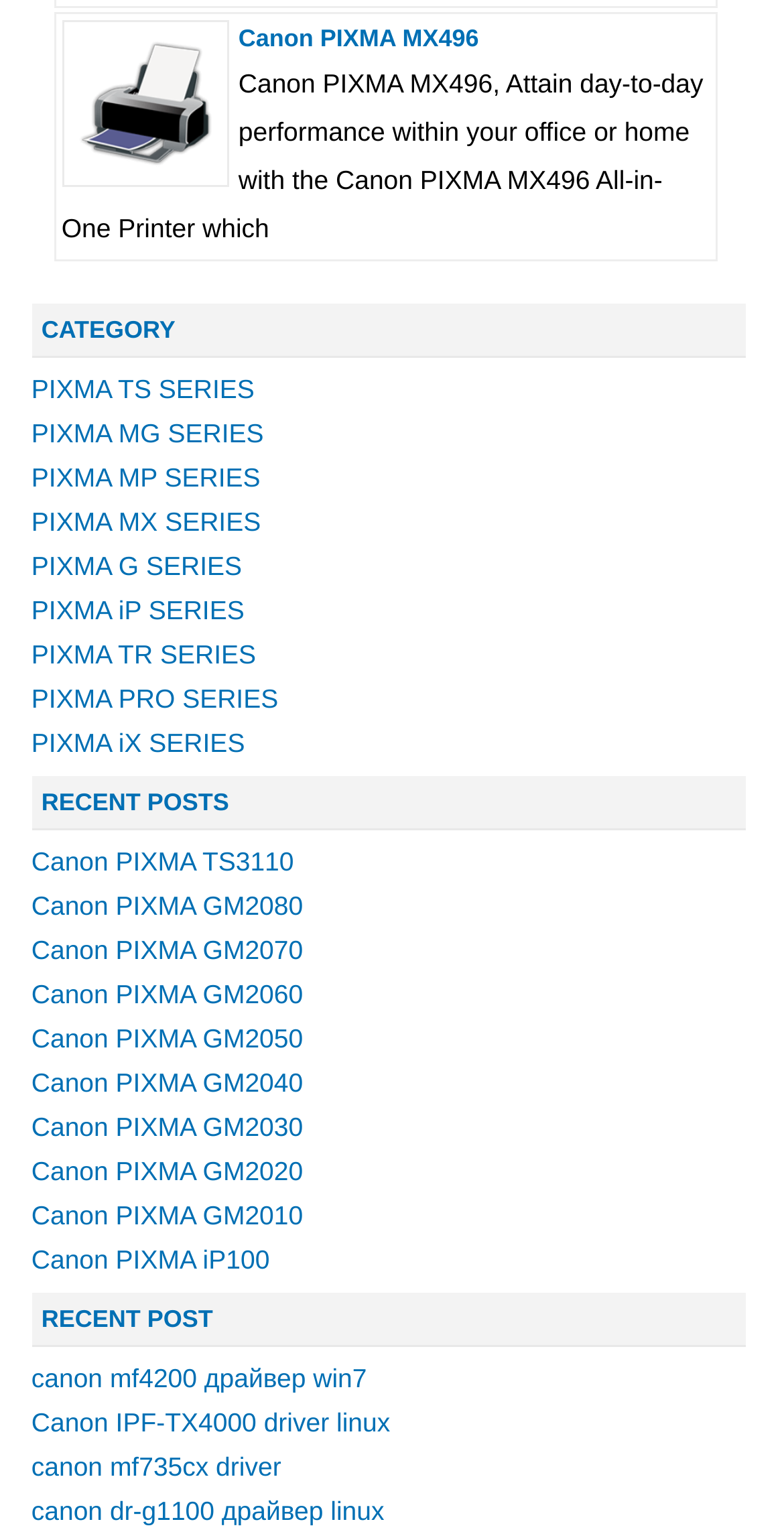Determine the bounding box coordinates of the section I need to click to execute the following instruction: "Click on Canon PIXMA MX496 link". Provide the coordinates as four float numbers between 0 and 1, i.e., [left, top, right, bottom].

[0.098, 0.093, 0.271, 0.113]